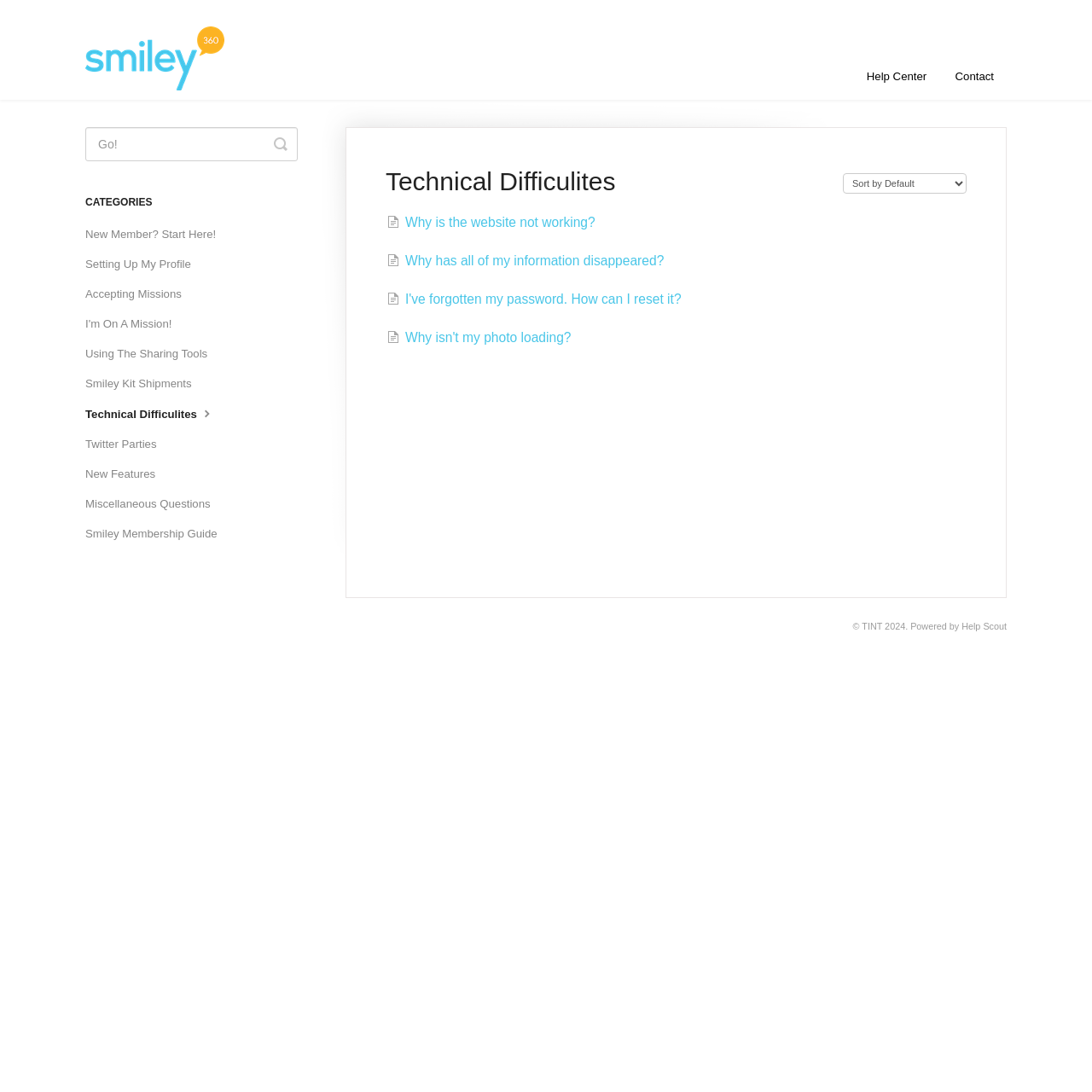What is the purpose of the combobox?
From the details in the image, answer the question comprehensively.

The combobox is located below the 'Technical Difficulites' heading and has a description 'Page reloads on selection', indicating that it is used to reload the page based on the selected option.